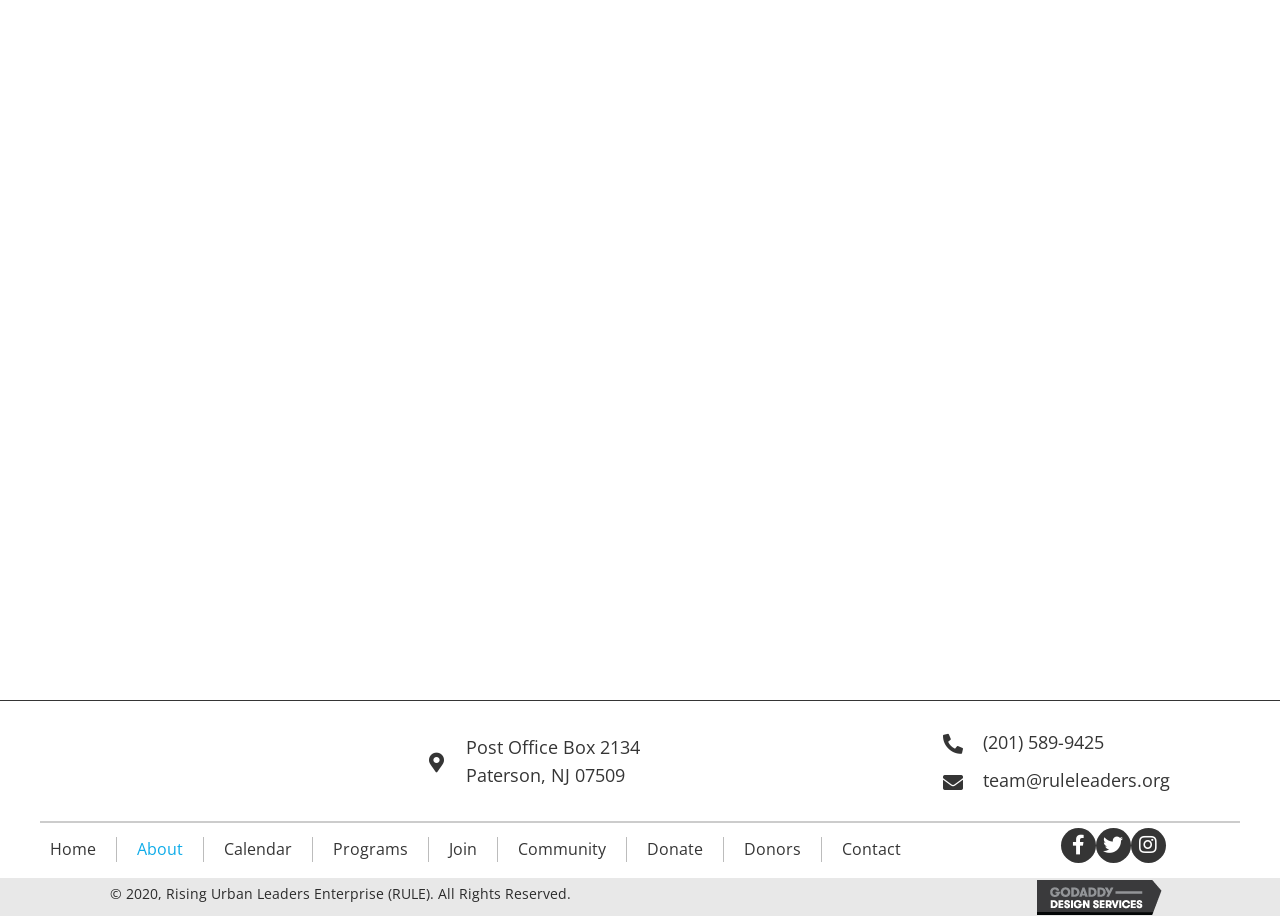What is the name of the organization?
Refer to the image and respond with a one-word or short-phrase answer.

Rising Urban Leaders Enterprise (RULE)